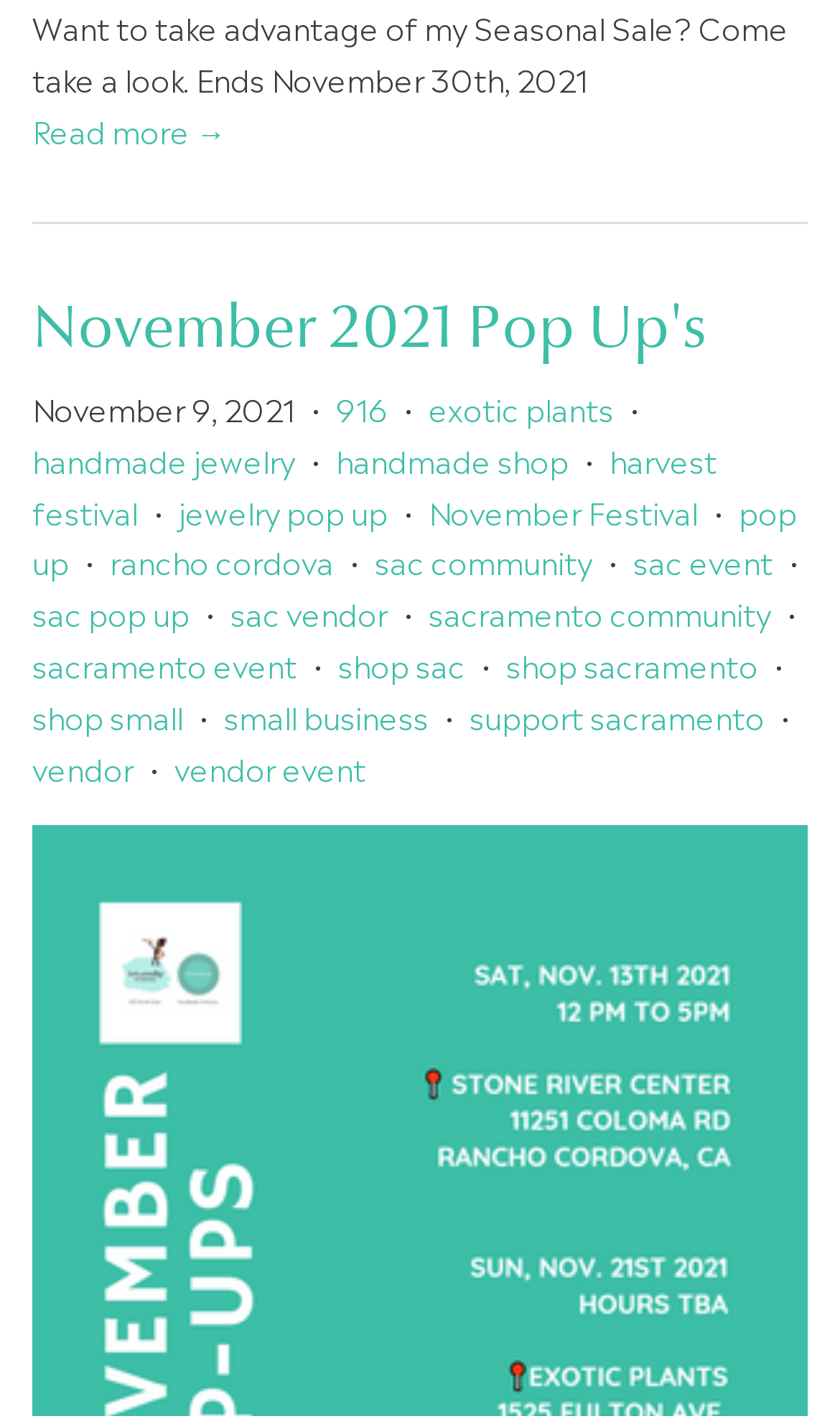Identify the bounding box of the UI component described as: "916".

[0.4, 0.272, 0.462, 0.303]